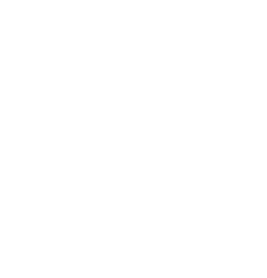Interpret the image and provide an in-depth description.

The image showcases a sleek, modern LAT pull-down bar attachment designed for use with cable machines. This versatile piece of home gym equipment is ideal for enhancing upper body workouts, especially targeting the latissimus dorsi muscles. The design features a straight bar configuration, allowing for a variety of gripping styles and improved exercise efficiency. The attachment is noted for its durability and is compact enough for easy transport and storage, making it a perfect fit for both home gyms and commercial fitness centers. The product's versatility and user-friendly features highlight its value in fitness routines aimed at building strength and muscle definition.